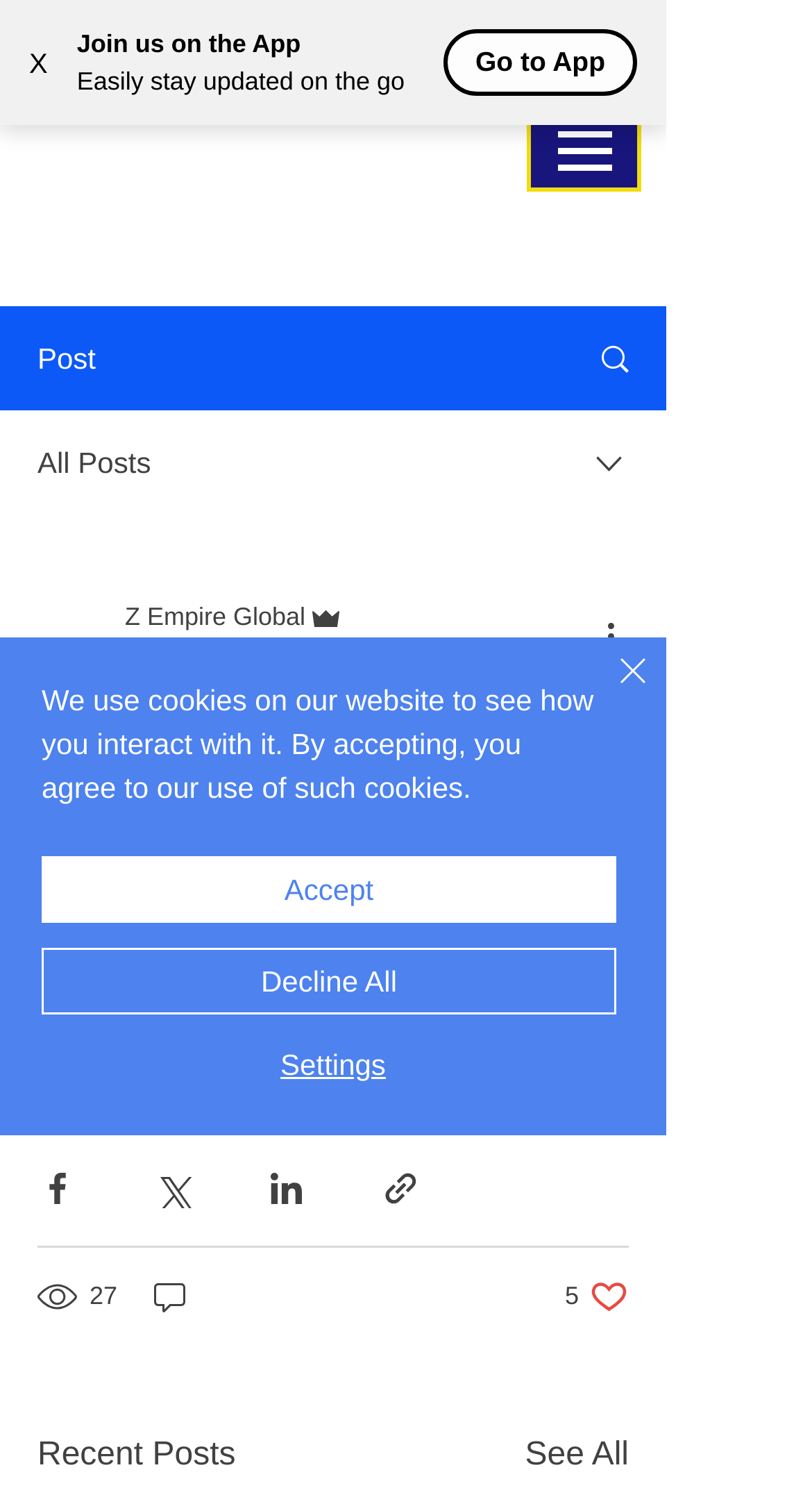What is the purpose of the 'Accept' button?
Provide an in-depth and detailed answer to the question.

The 'Accept' button is a button element with the text 'Accept' at coordinates [0.051, 0.569, 0.759, 0.614]. Its presence and text suggest that it is intended to accept the use of cookies on the website, as indicated by the alert message.